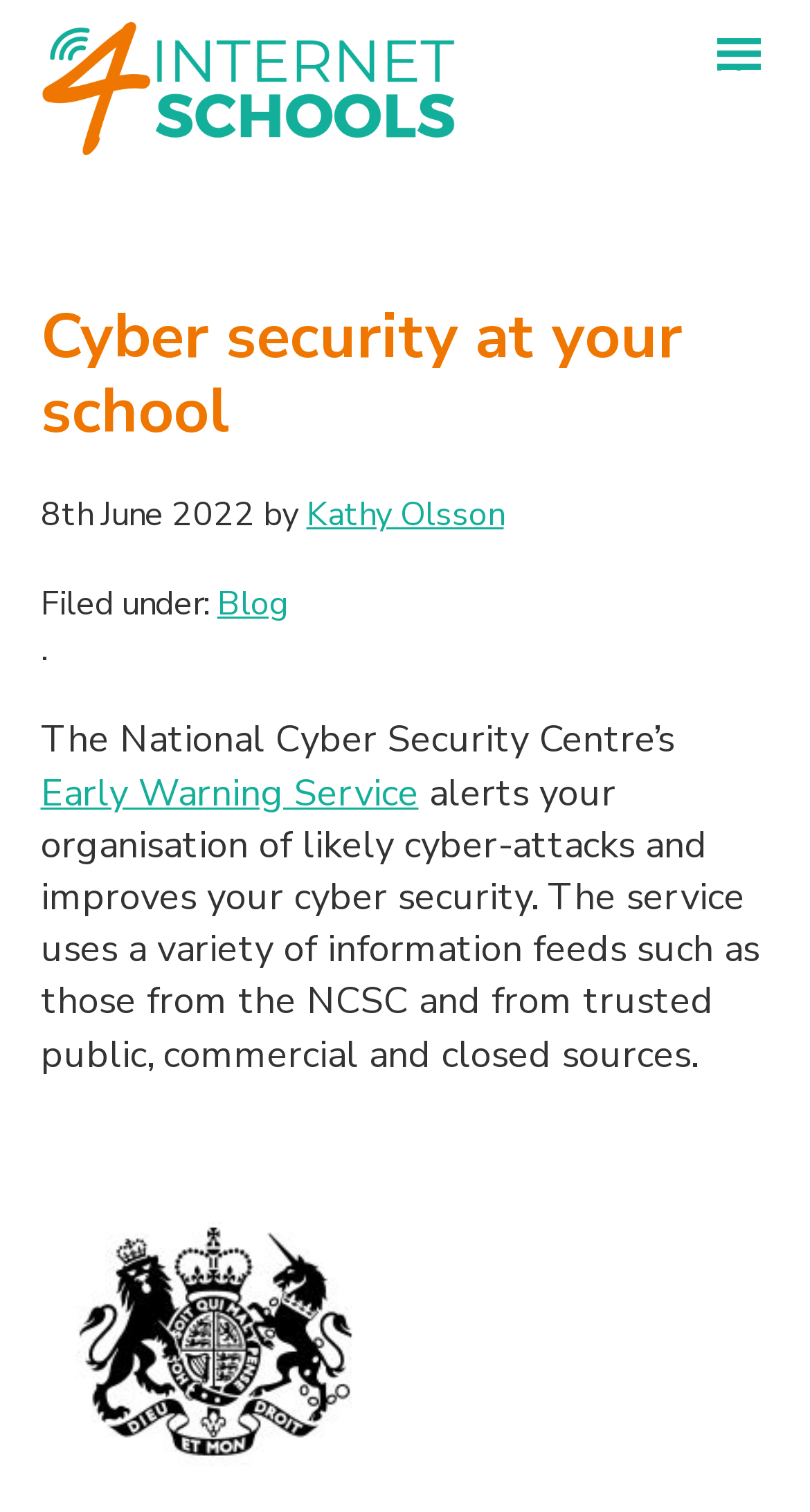Respond to the following query with just one word or a short phrase: 
What is the name of the website?

Internet for Schools